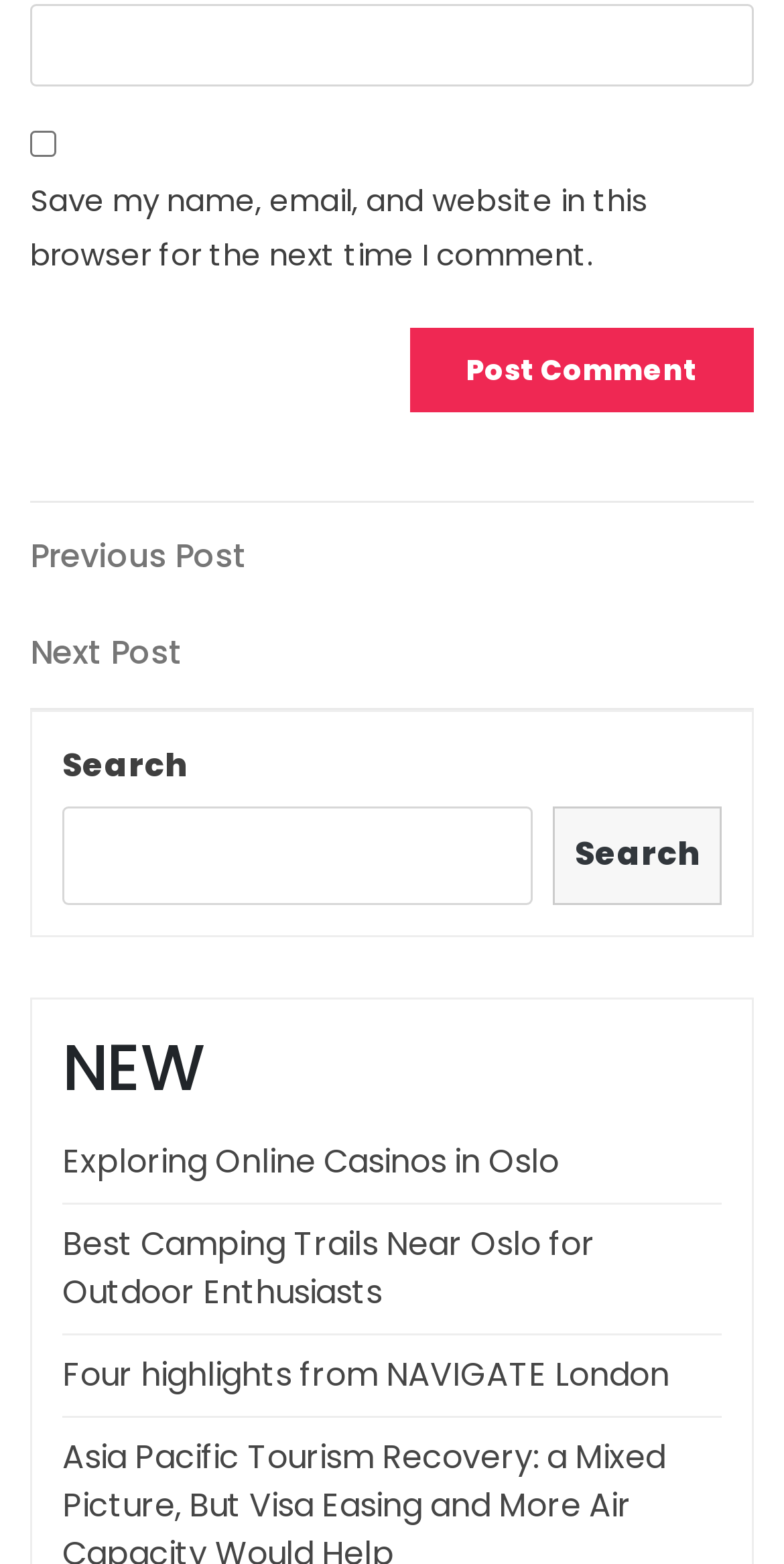What is the function of the button at the bottom left?
Carefully analyze the image and provide a detailed answer to the question.

The button is located at the bottom left of the page, within a search section that contains a searchbox and a 'Search' label. This suggests that the button is used to initiate a search query.